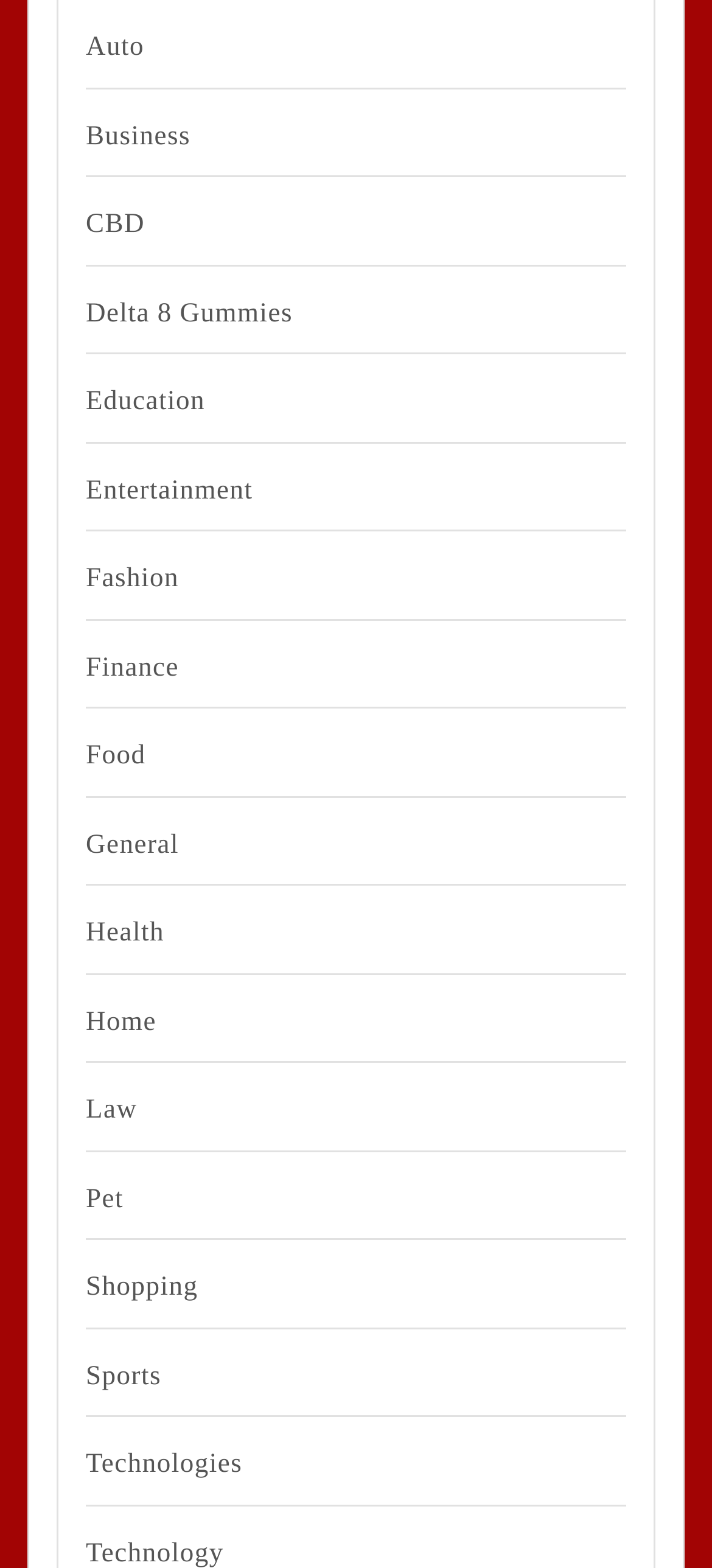Answer the question in one word or a short phrase:
Is there a 'Health' category on this webpage?

Yes